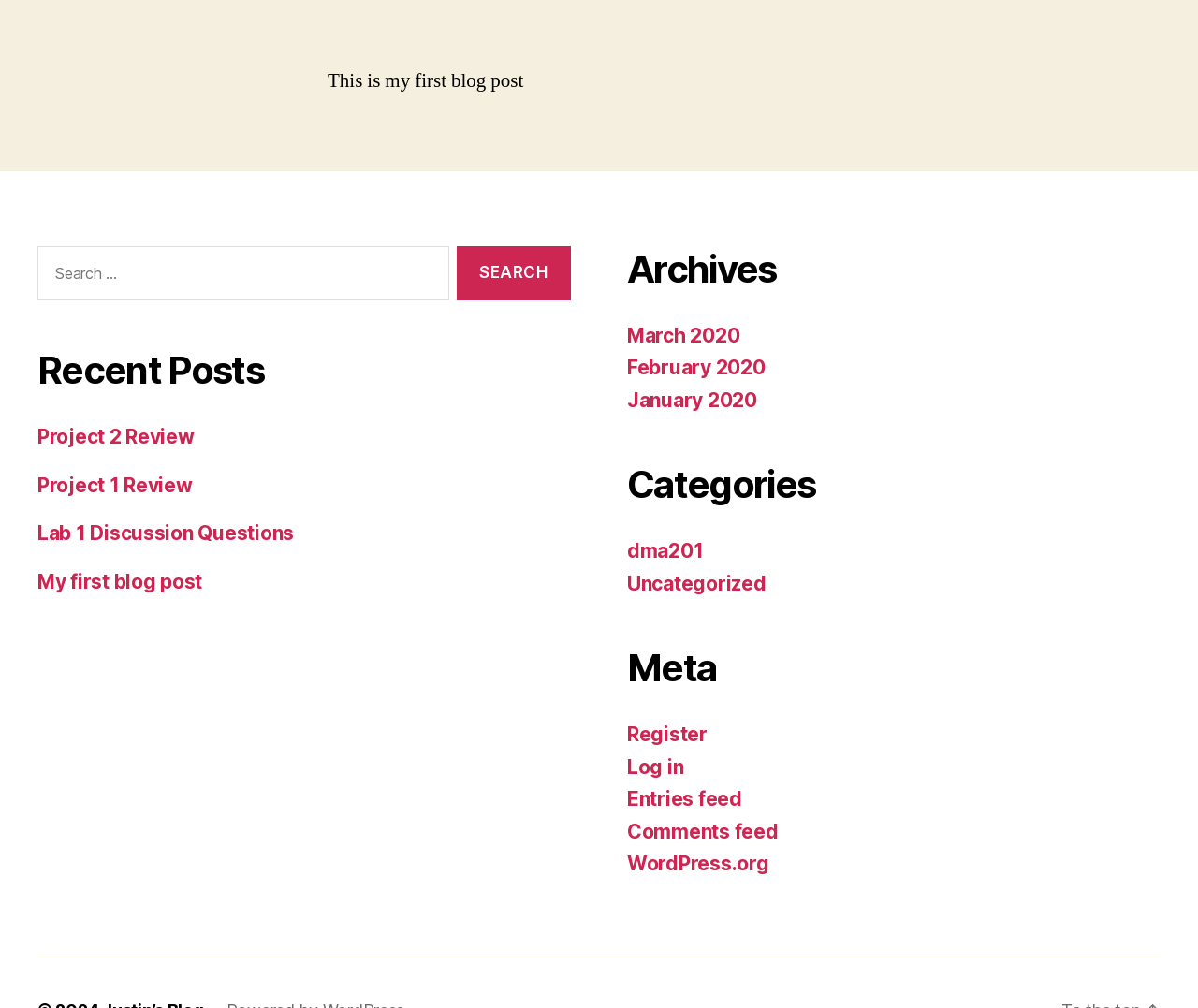Locate the bounding box coordinates of the element that needs to be clicked to carry out the instruction: "View WordPress.org". The coordinates should be given as four float numbers ranging from 0 to 1, i.e., [left, top, right, bottom].

[0.523, 0.845, 0.642, 0.868]